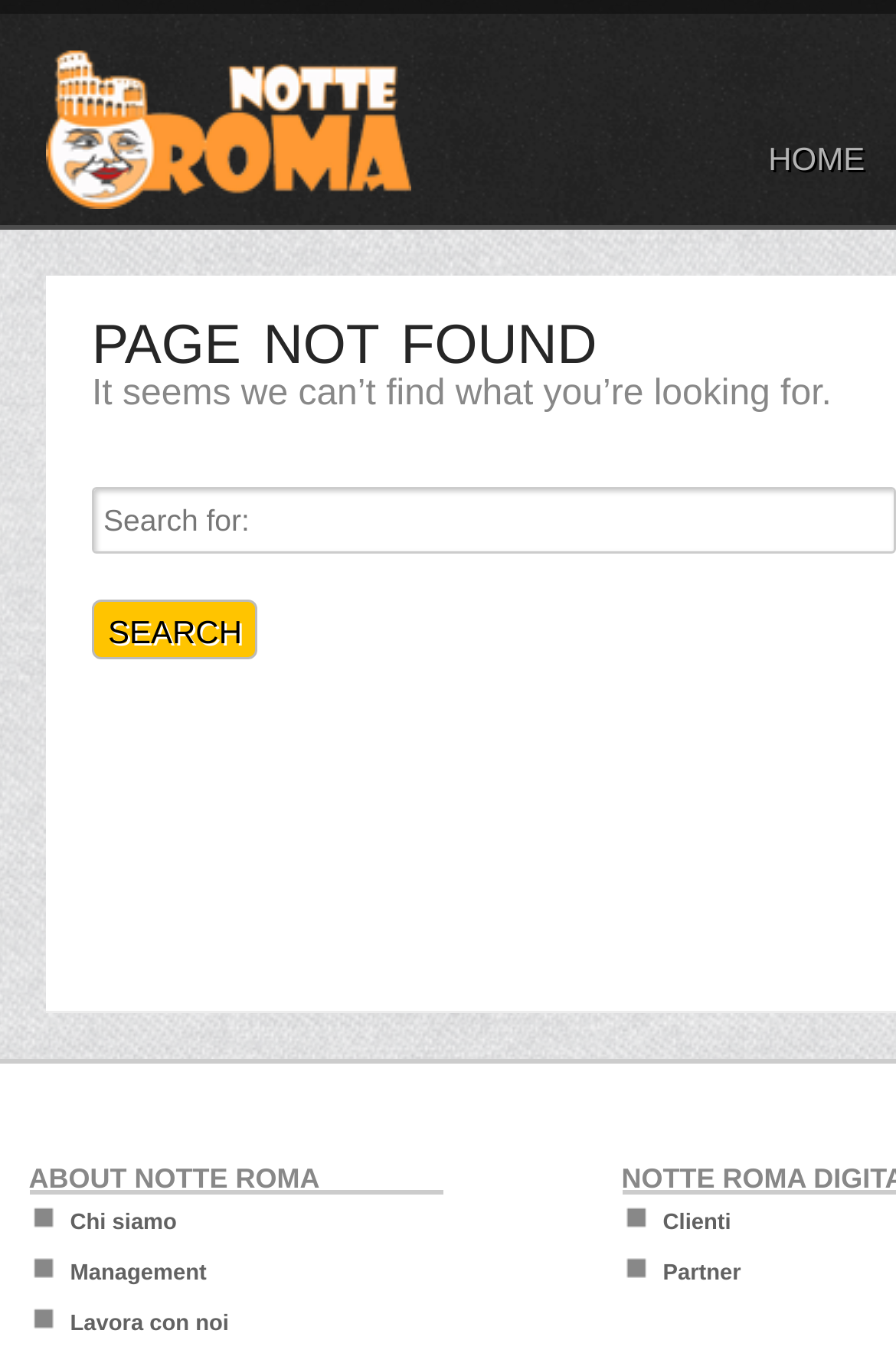Determine the bounding box coordinates for the clickable element to execute this instruction: "Search for something". Provide the coordinates as four float numbers between 0 and 1, i.e., [left, top, right, bottom].

[0.103, 0.361, 1.0, 0.41]